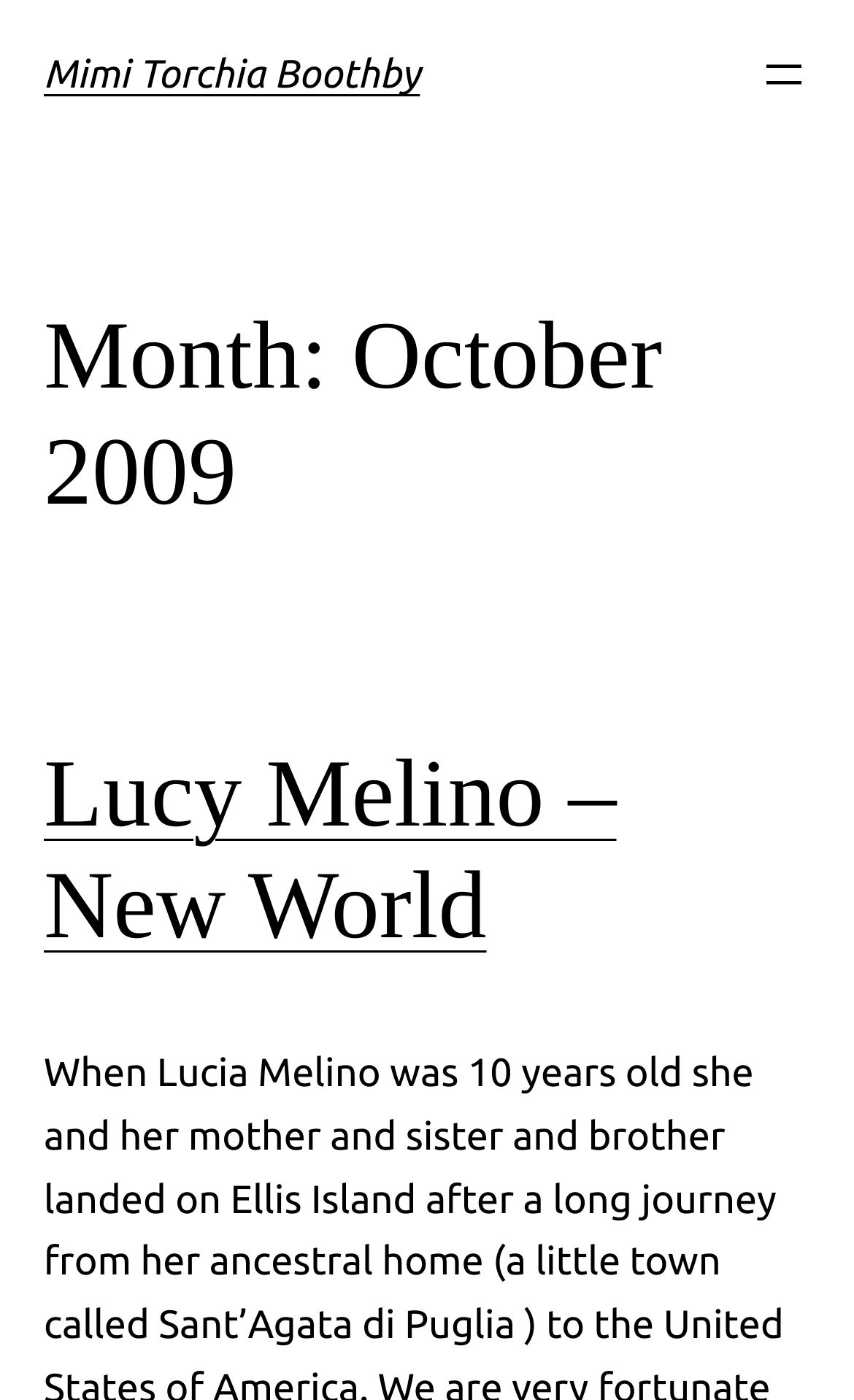Determine and generate the text content of the webpage's headline.

Mimi Torchia Boothby